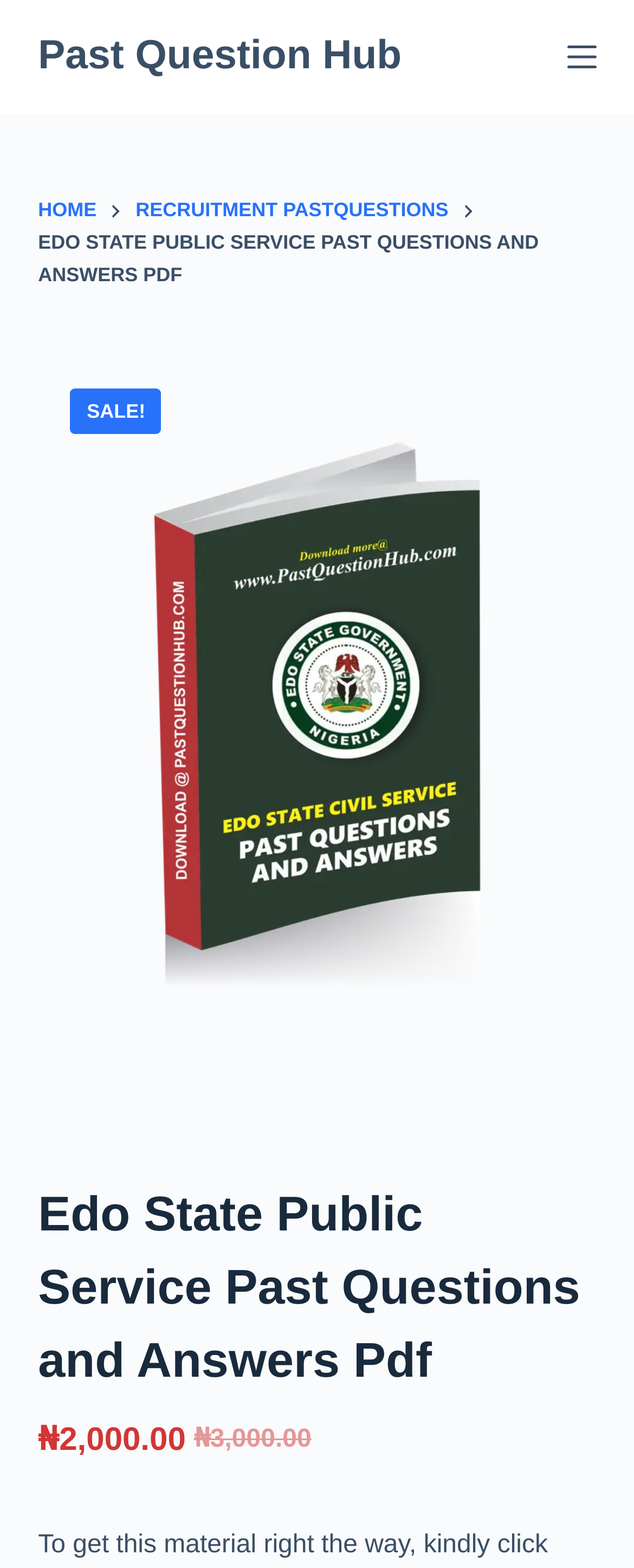Give the bounding box coordinates for this UI element: "Recruitment pastquestions". The coordinates should be four float numbers between 0 and 1, arranged as [left, top, right, bottom].

[0.214, 0.124, 0.707, 0.145]